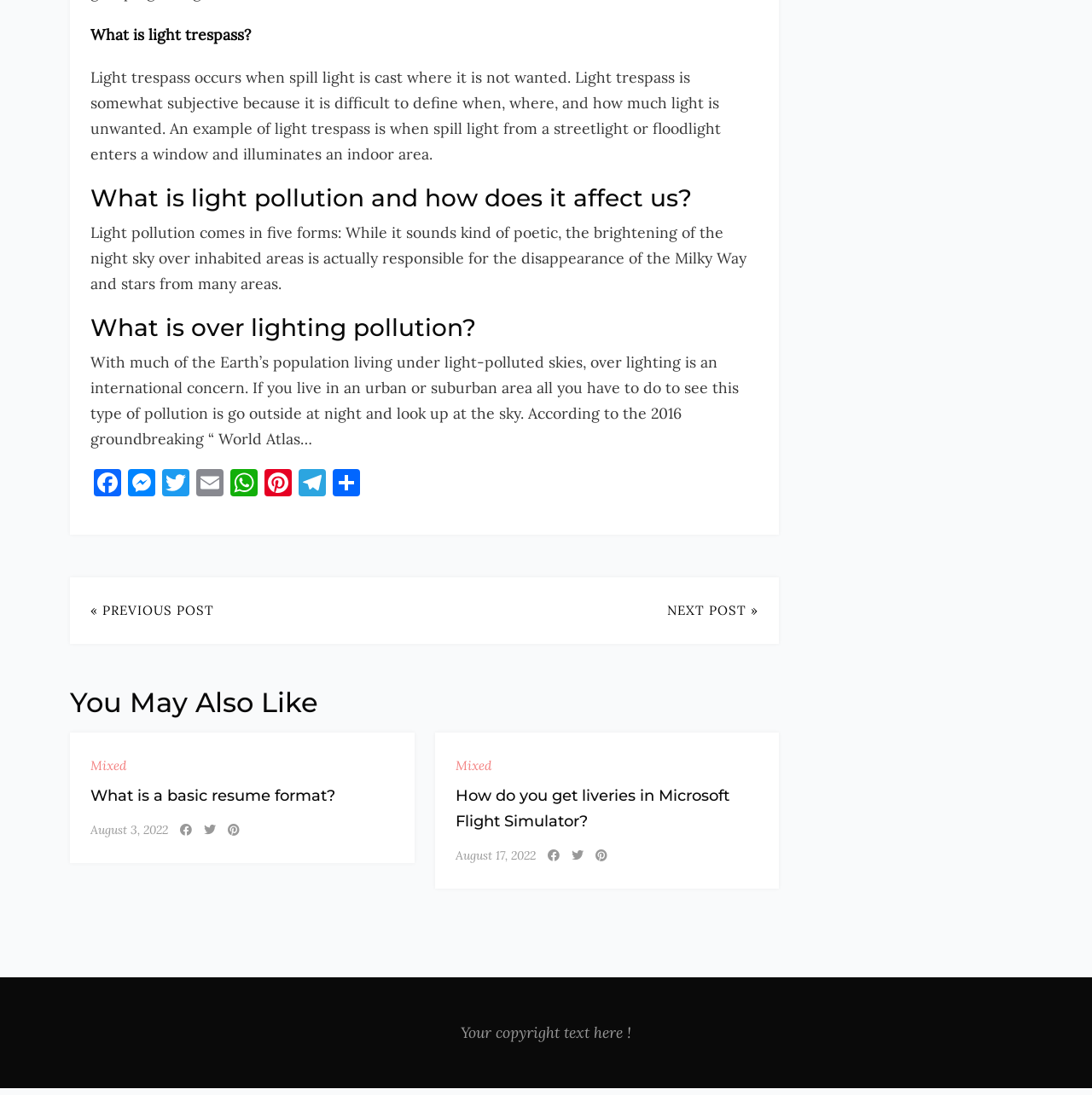Identify the bounding box coordinates of the region I need to click to complete this instruction: "View Refund policy".

None